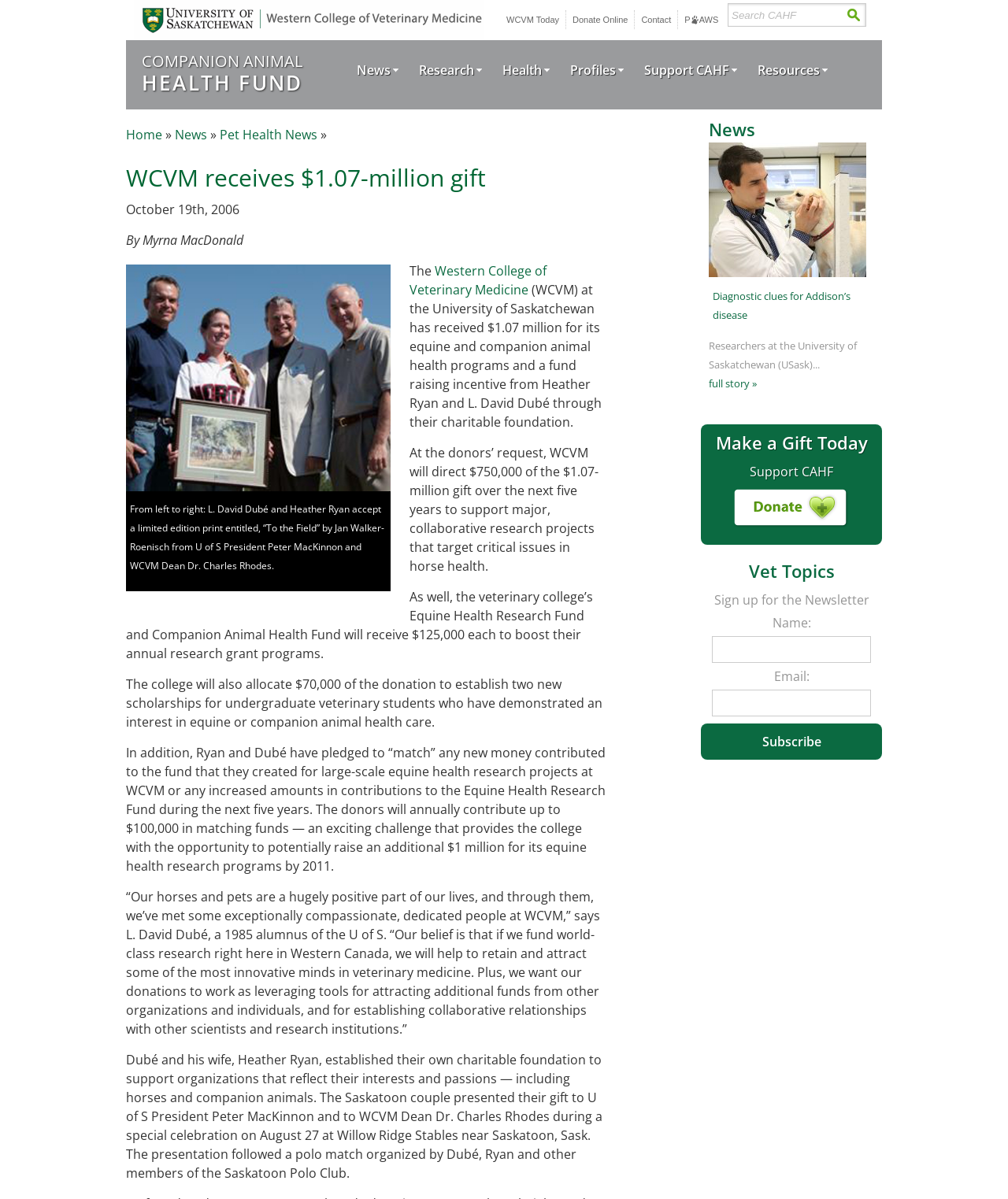Please provide the bounding box coordinates for the element that needs to be clicked to perform the following instruction: "Visit the WCVM homepage". The coordinates should be given as four float numbers between 0 and 1, i.e., [left, top, right, bottom].

[0.125, 0.105, 0.161, 0.12]